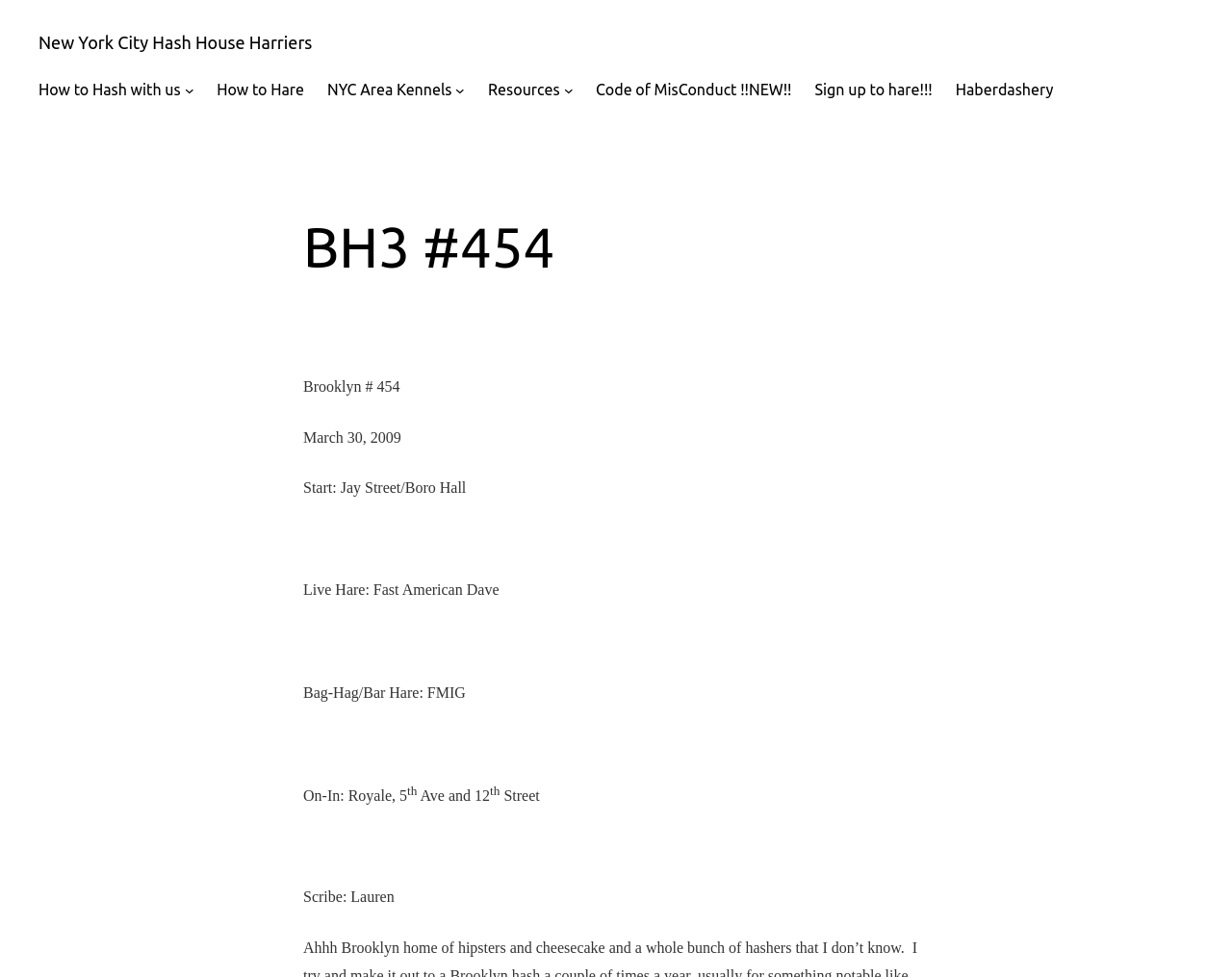What is the date of the hash event?
Based on the content of the image, thoroughly explain and answer the question.

I found the answer by looking at the StaticText element with the text 'March 30, 2009'.